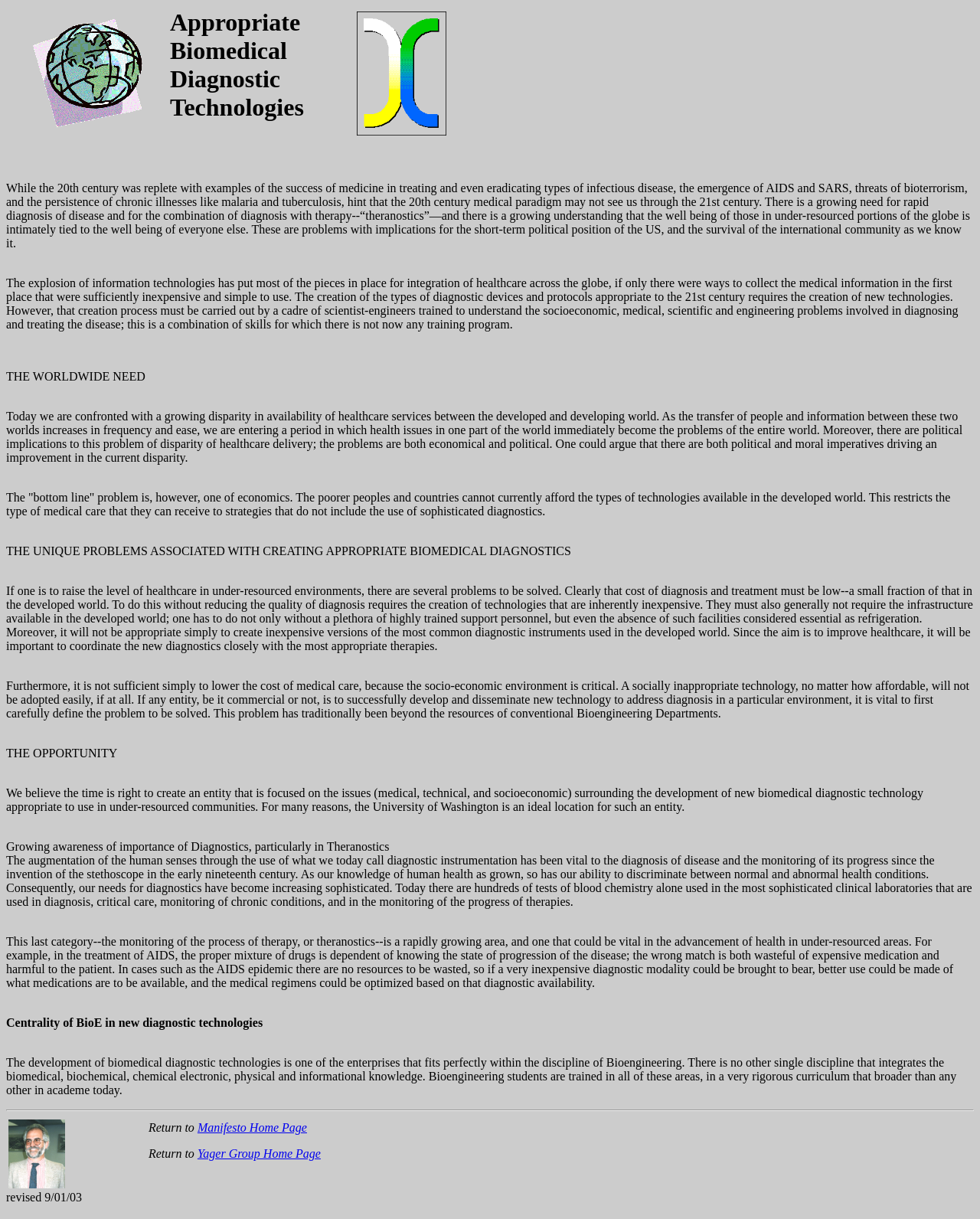Summarize the contents and layout of the webpage in detail.

The webpage is about microfluidic mixing and its application in biomedical diagnostic technologies. At the top, there is a heading "Appropriate Biomedical Diagnostic Technologies" followed by a table with two images and a heading with the same text. Below this, there is a block of text that discusses the need for rapid diagnosis of diseases and the importance of combining diagnosis with therapy, known as "theranostics". 

The text is divided into several sections, including "The Worldwide Need", "The Unique Problems Associated with Creating Appropriate Biomedical Diagnostics", "The Opportunity", and "Growing Awareness of Importance of Diagnostics, particularly in Theranostics". Each section discusses the challenges and opportunities in developing biomedical diagnostic technologies, especially in under-resourced communities.

There are several images on the page, including two at the top and one at the bottom, but their contents are not described. The page also has several links, including "Return to Manifesto Home Page" and "Return to Yager Group Home Page", which are located at the bottom of the page. The page was last revised on 9/01/03, as indicated at the very bottom.